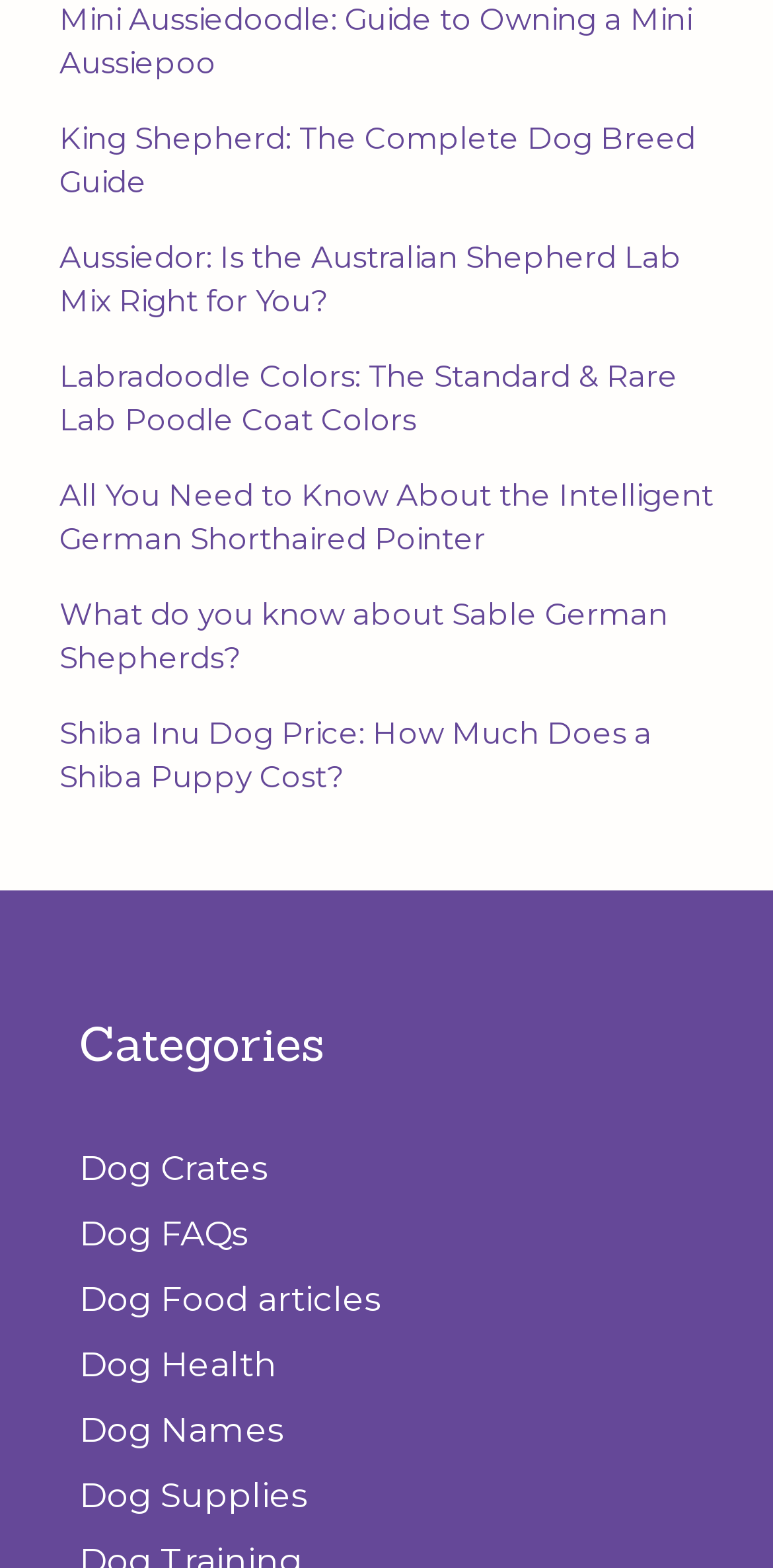How many links are above the 'Categories' heading?
Could you answer the question in a detailed manner, providing as much information as possible?

There are 6 links above the 'Categories' heading, which are the links to different dog breeds and topics, listed in the order they appear on the webpage.